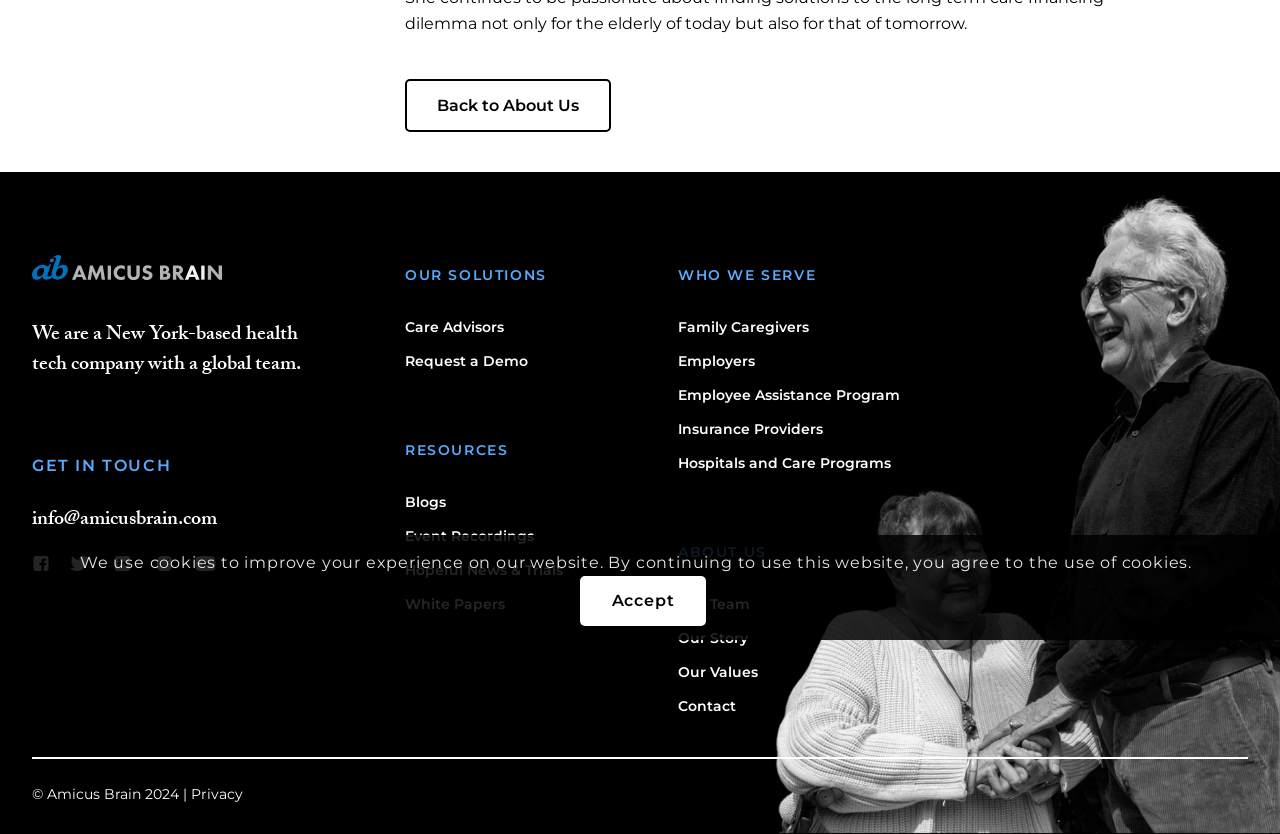Using the format (top-left x, top-left y, bottom-right x, bottom-right y), provide the bounding box coordinates for the described UI element. All values should be floating point numbers between 0 and 1: Privacy

[0.149, 0.941, 0.19, 0.962]